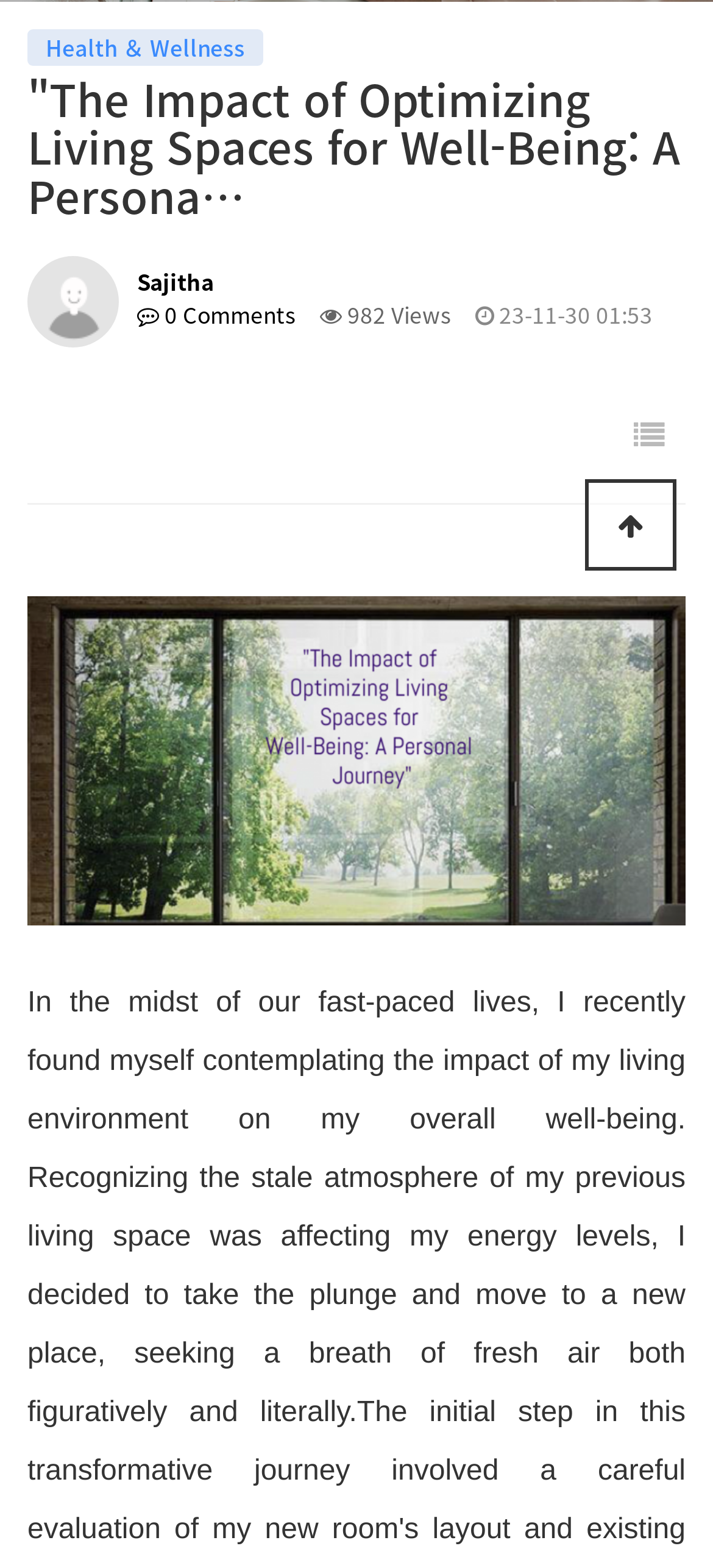Identify the bounding box coordinates for the UI element that matches this description: "목록".

[0.863, 0.257, 0.958, 0.298]